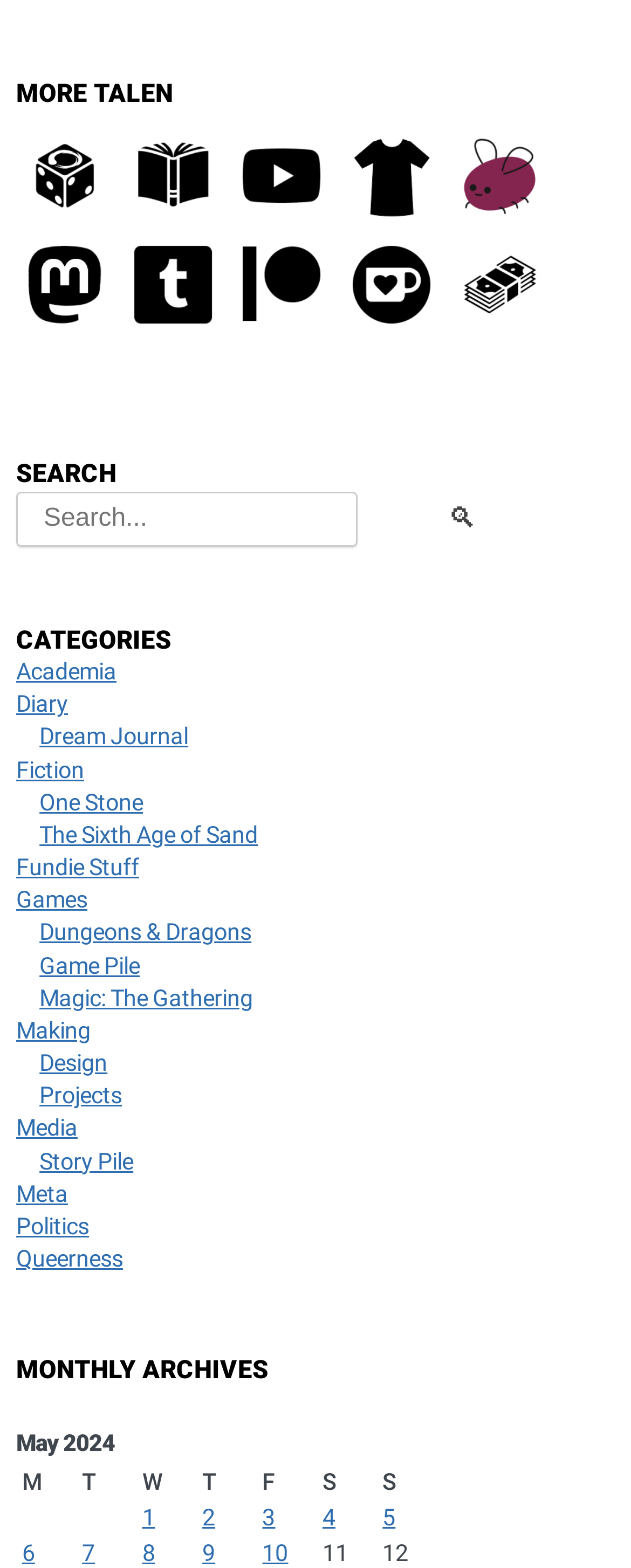Show the bounding box coordinates for the HTML element as described: "Magic: The Gathering".

[0.063, 0.628, 0.401, 0.646]